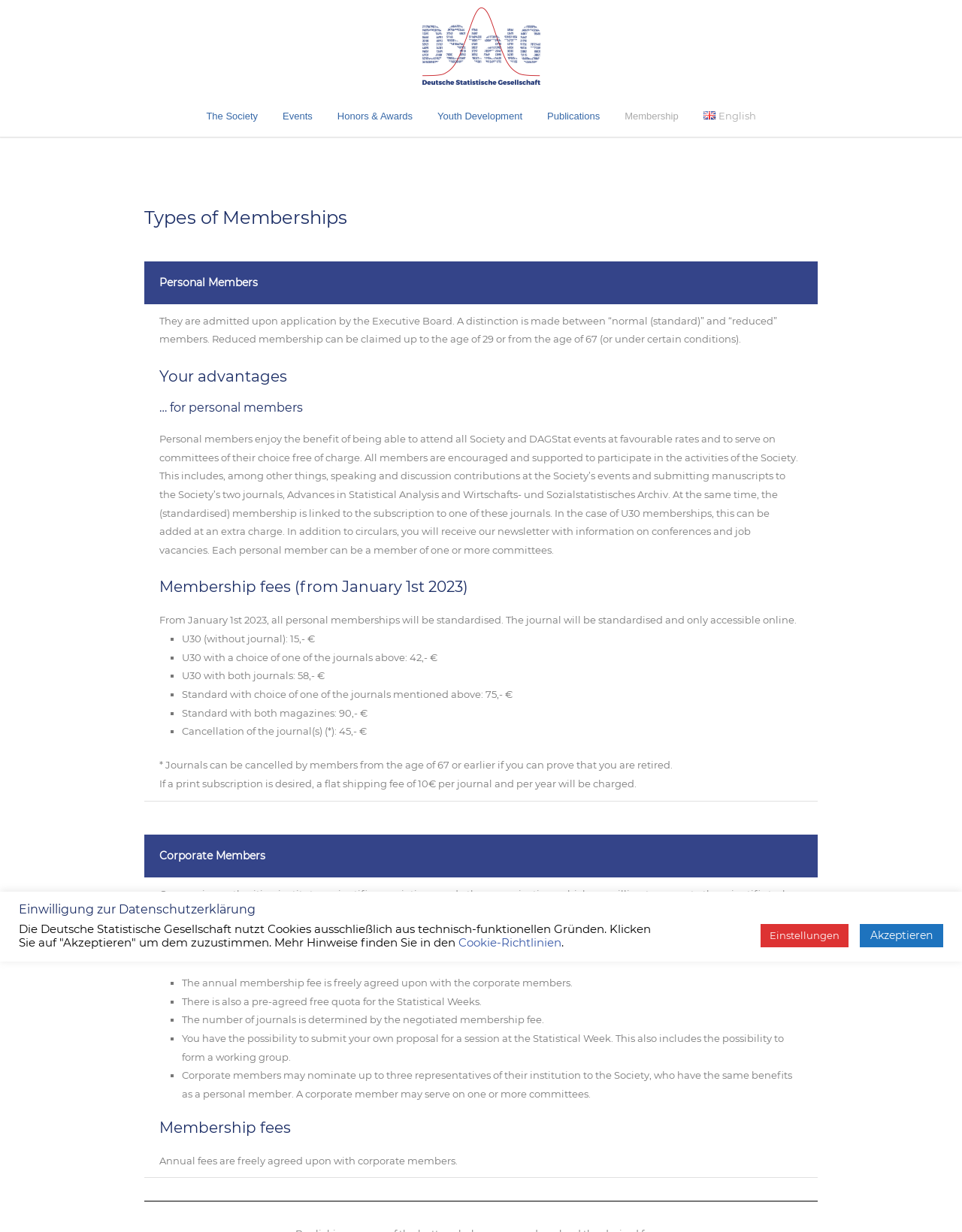Identify the bounding box of the UI component described as: "Youth Development".

[0.443, 0.077, 0.555, 0.111]